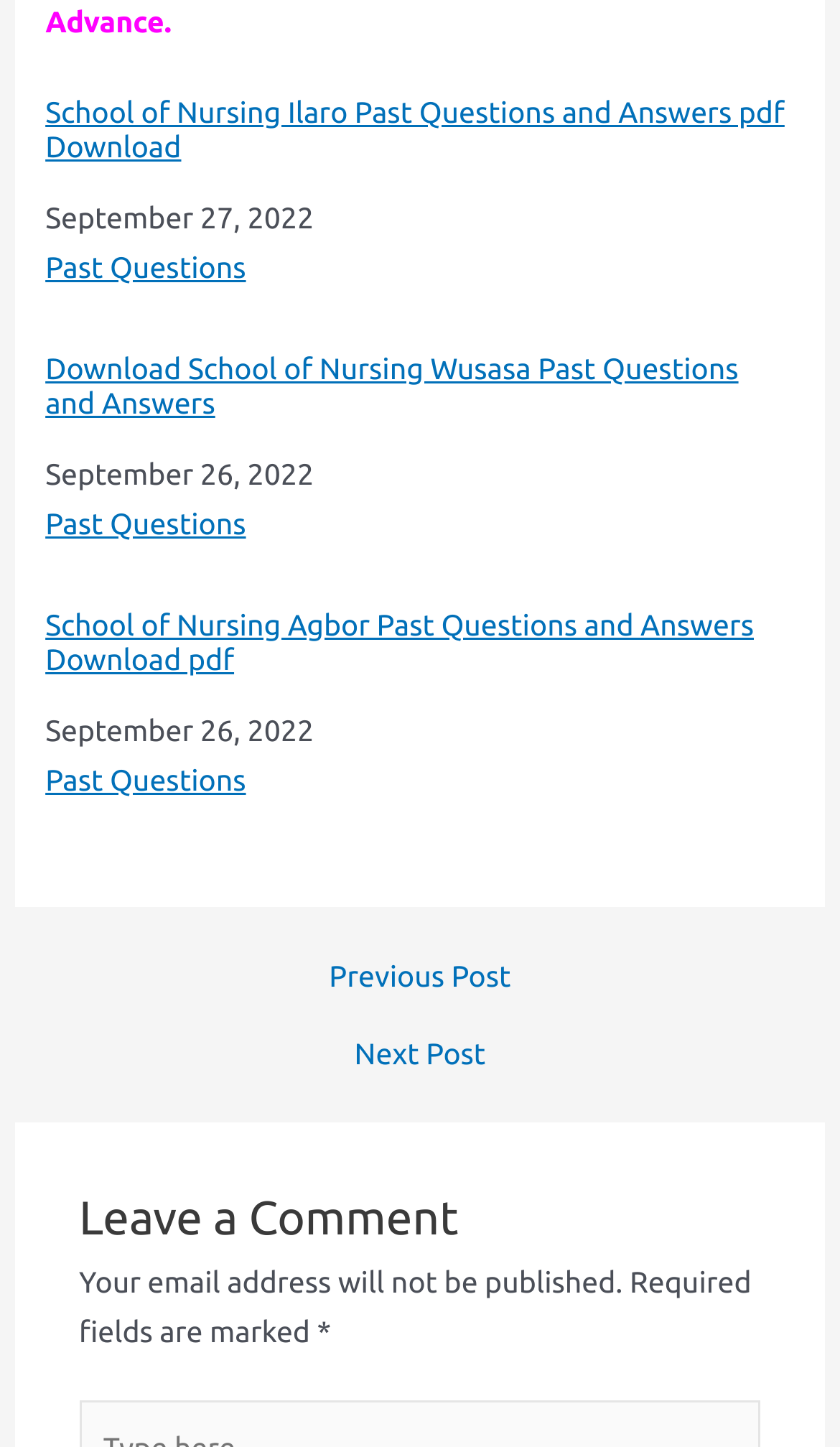What is the date of the first related post?
Based on the image, give a concise answer in the form of a single word or short phrase.

September 27, 2022